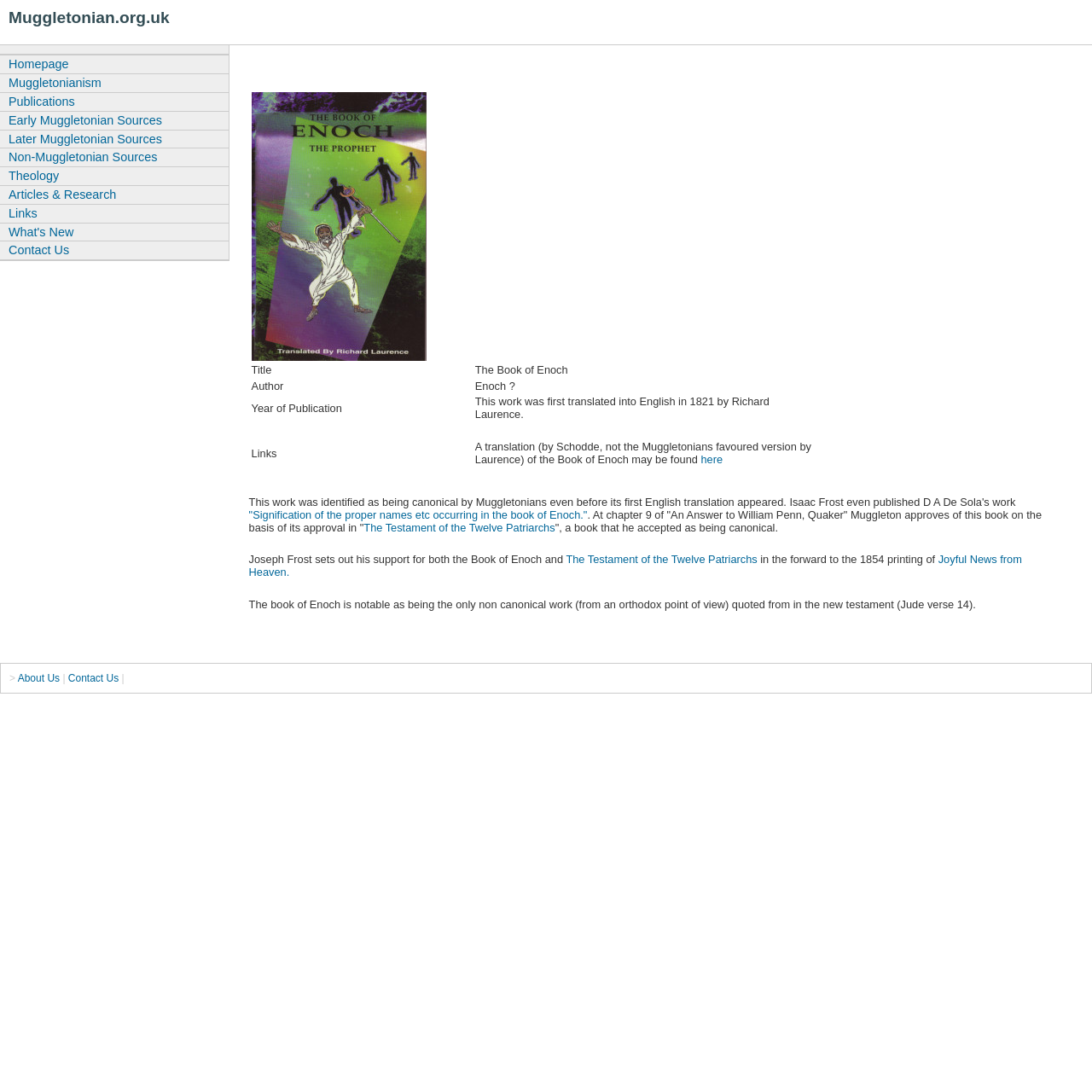For the given element description More Information, determine the bounding box coordinates of the UI element. The coordinates should follow the format (top-left x, top-left y, bottom-right x, bottom-right y) and be within the range of 0 to 1.

None